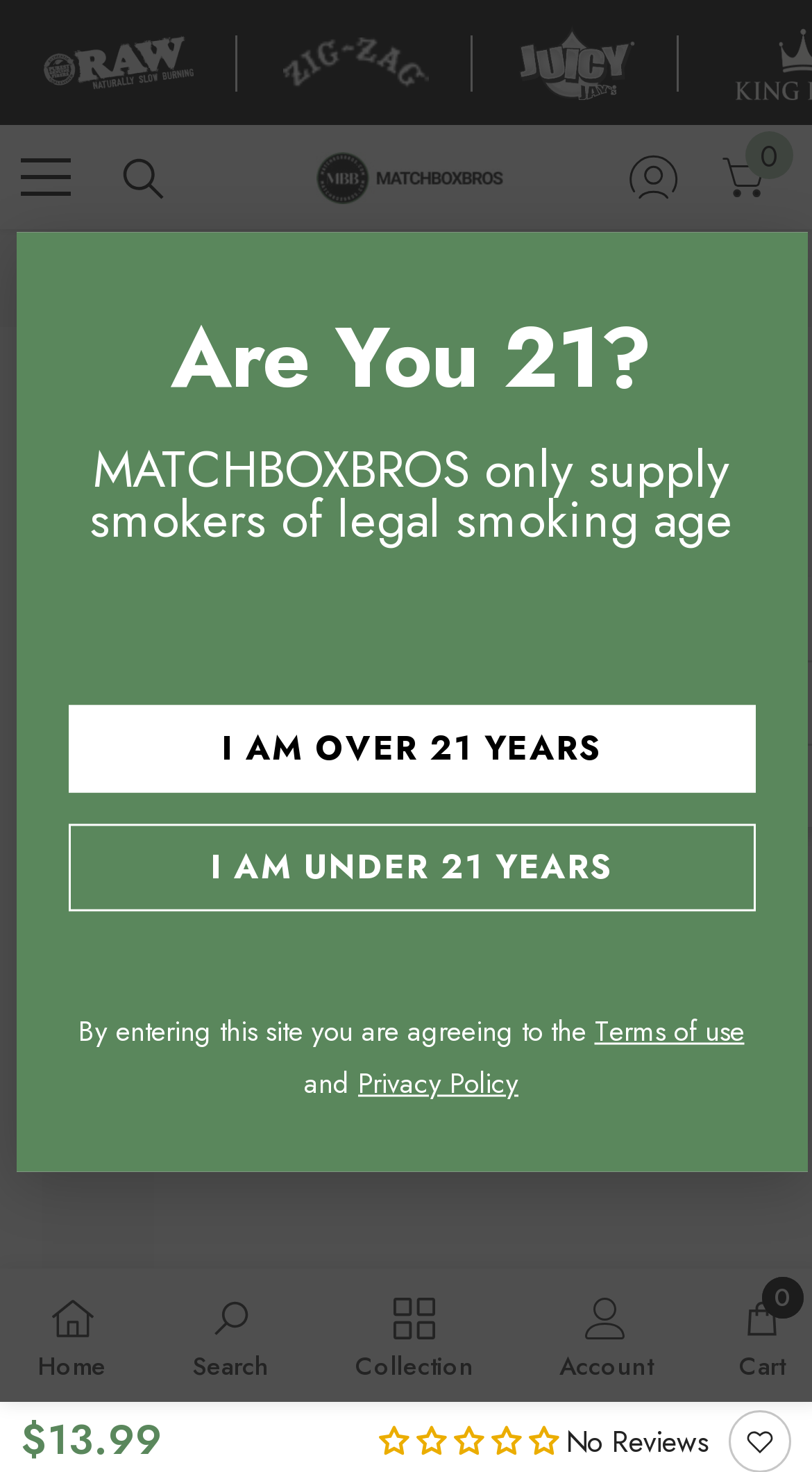Indicate the bounding box coordinates of the element that needs to be clicked to satisfy the following instruction: "View the RAW DONUT TRAY LARGE product". The coordinates should be four float numbers between 0 and 1, i.e., [left, top, right, bottom].

[0.051, 0.775, 0.19, 0.888]